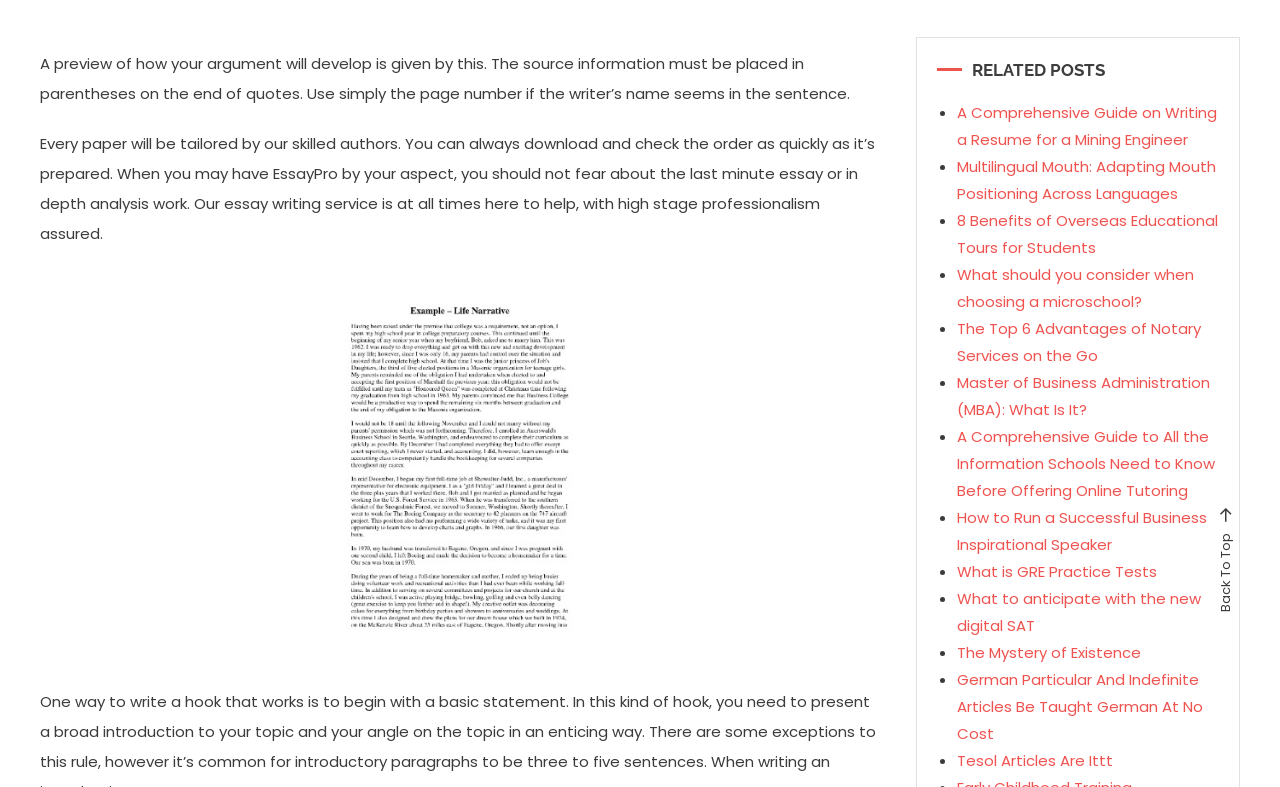Determine the bounding box coordinates (top-left x, top-left y, bottom-right x, bottom-right y) of the UI element described in the following text: Tesol Articles Are Ittt

[0.748, 0.953, 0.87, 0.98]